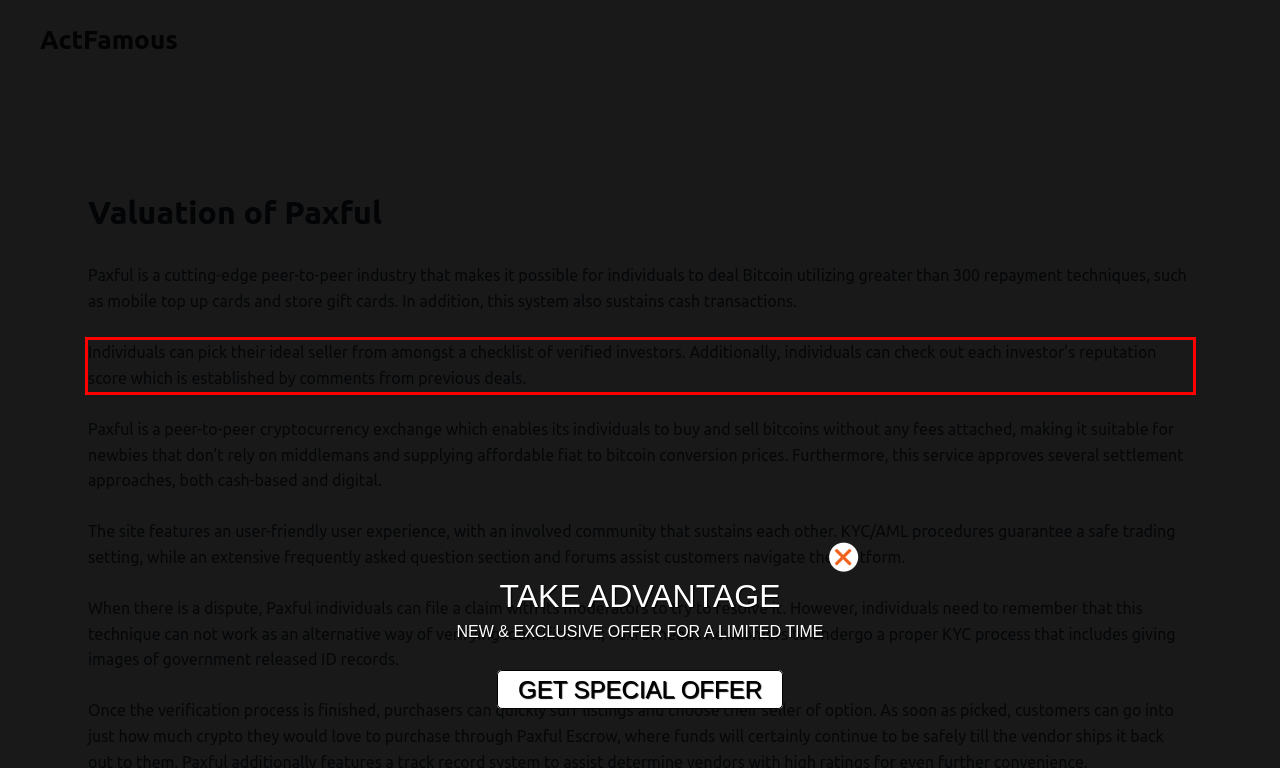Please recognize and transcribe the text located inside the red bounding box in the webpage image.

Individuals can pick their ideal seller from amongst a checklist of verified investors. Additionally, individuals can check out each investor’s reputation score which is established by comments from previous deals.